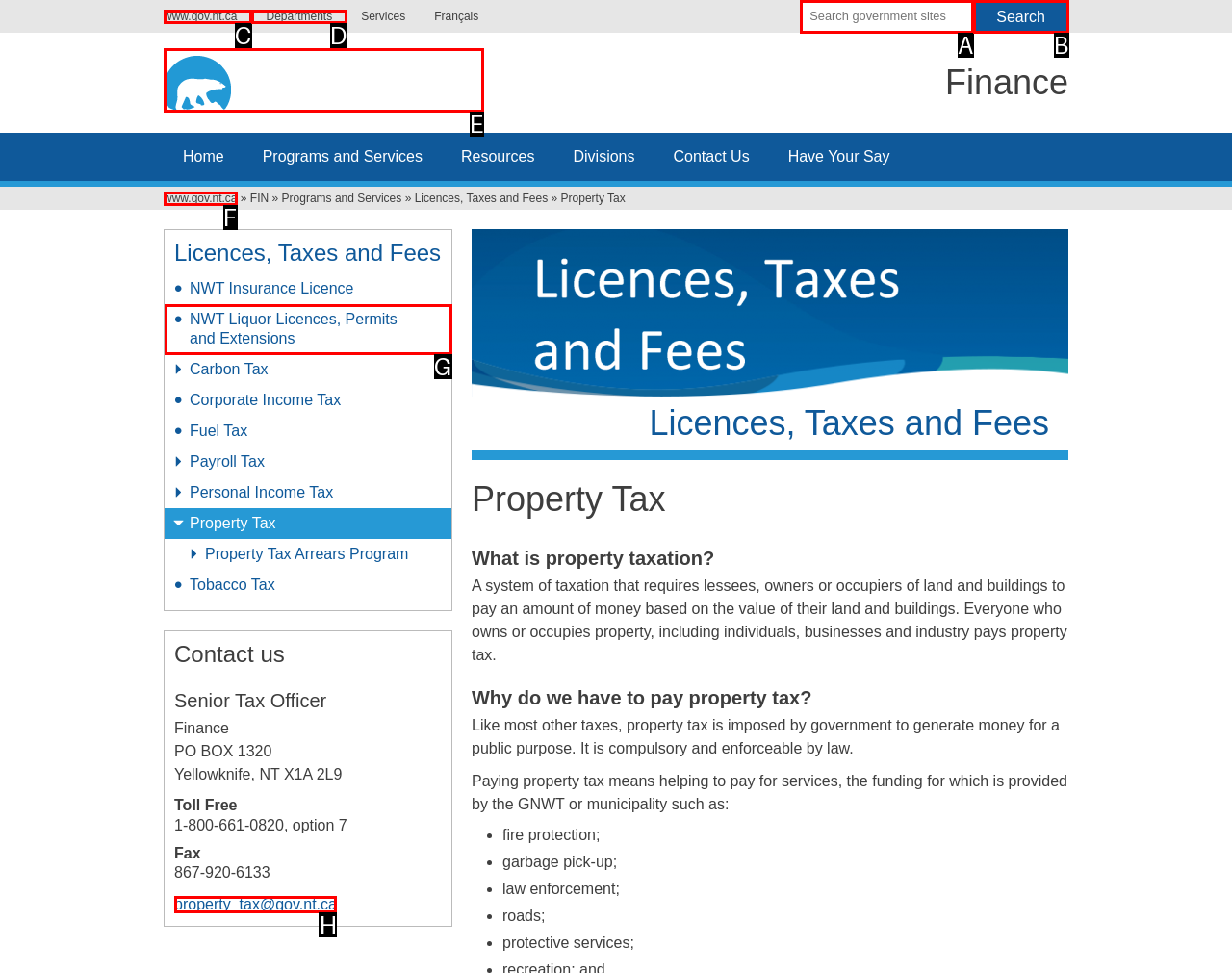Identify which HTML element aligns with the description: name="op" value="Search"
Answer using the letter of the correct choice from the options available.

B